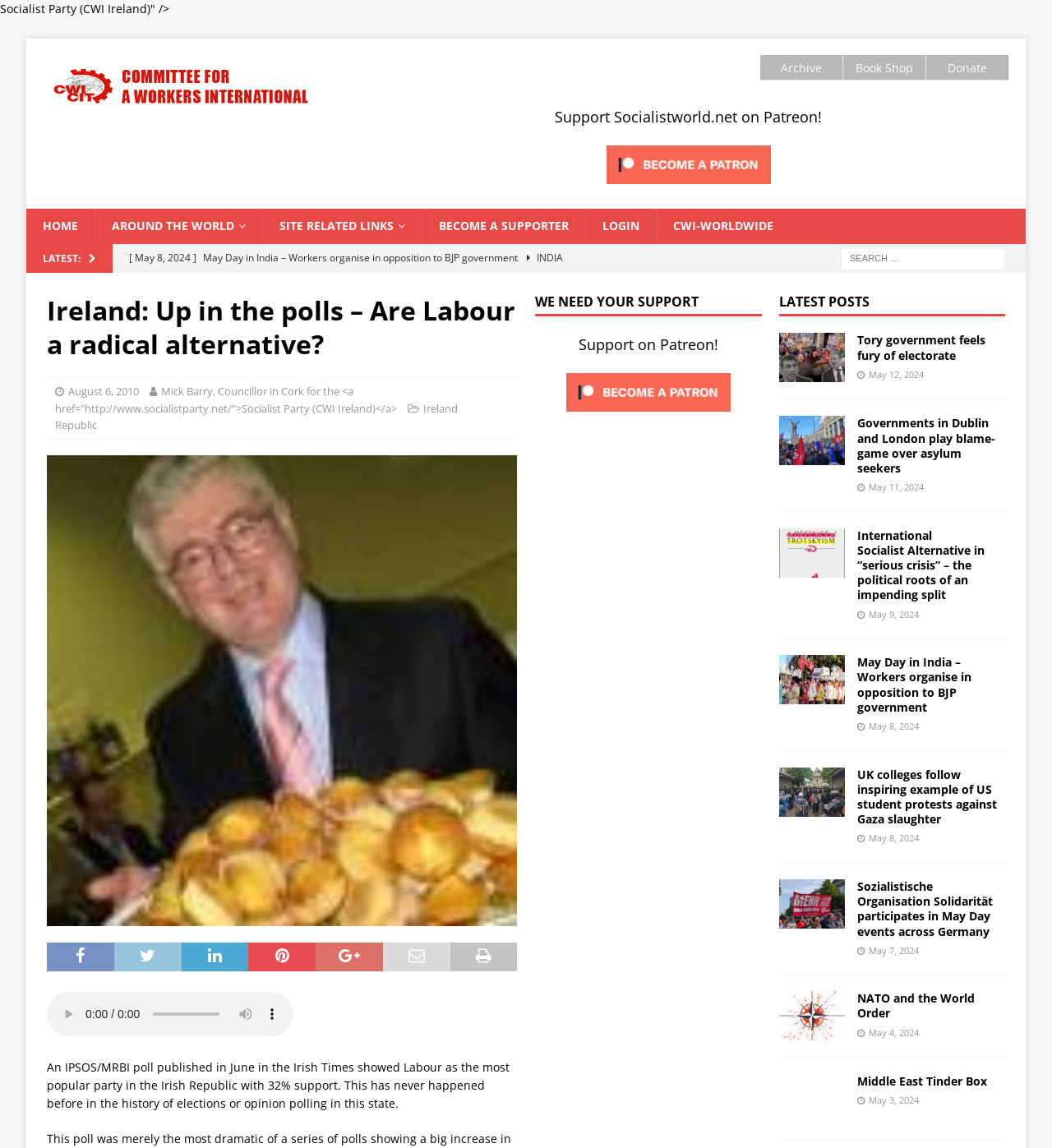Determine the bounding box coordinates of the region that needs to be clicked to achieve the task: "Click on the 'HOME' link".

[0.025, 0.182, 0.09, 0.212]